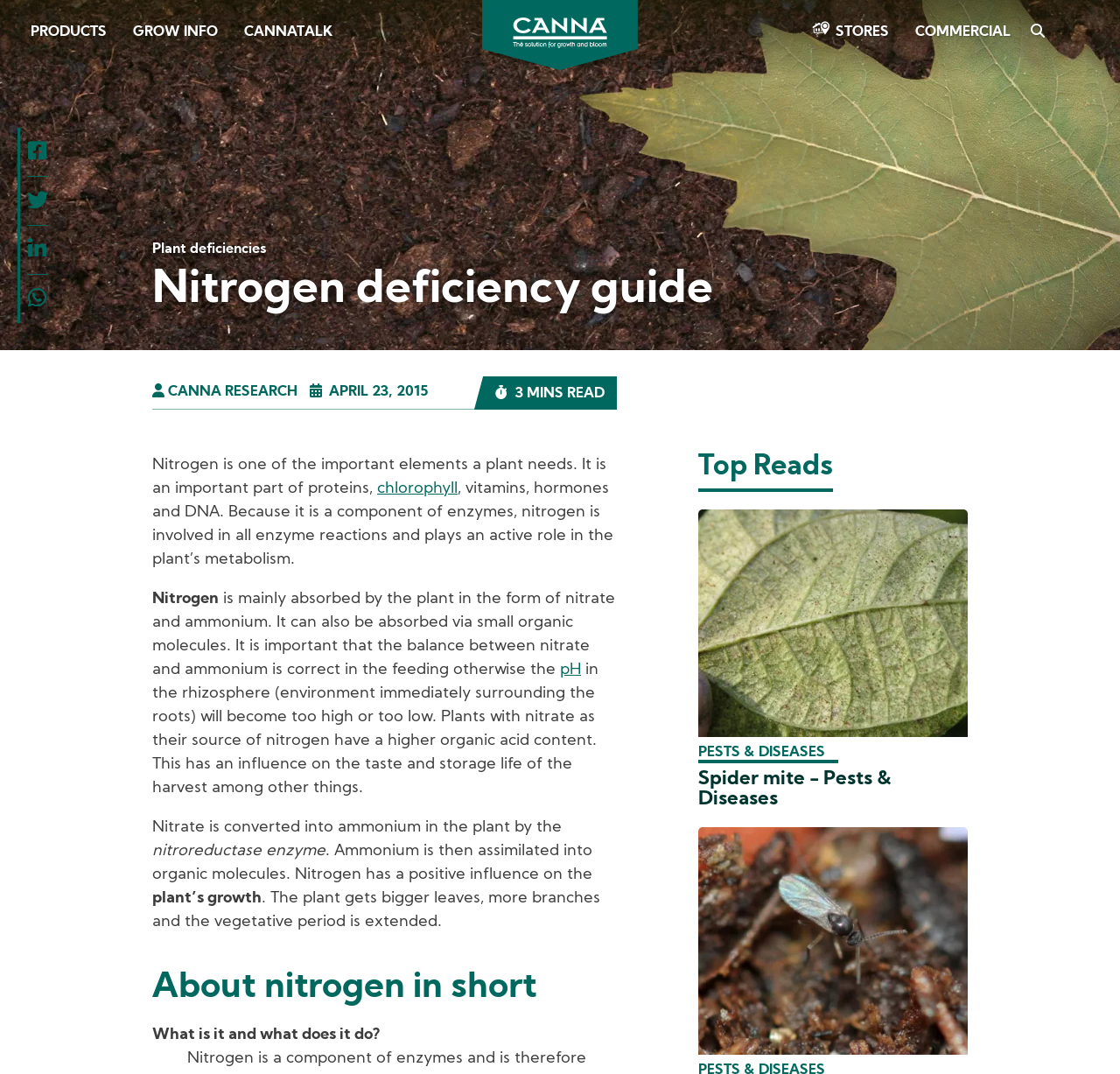Consider the image and give a detailed and elaborate answer to the question: 
What happens when the balance between nitrate and ammonium is incorrect?

According to the webpage, if the balance between nitrate and ammonium is incorrect, the pH in the rhizosphere will become too high or too low, which affects plant growth.